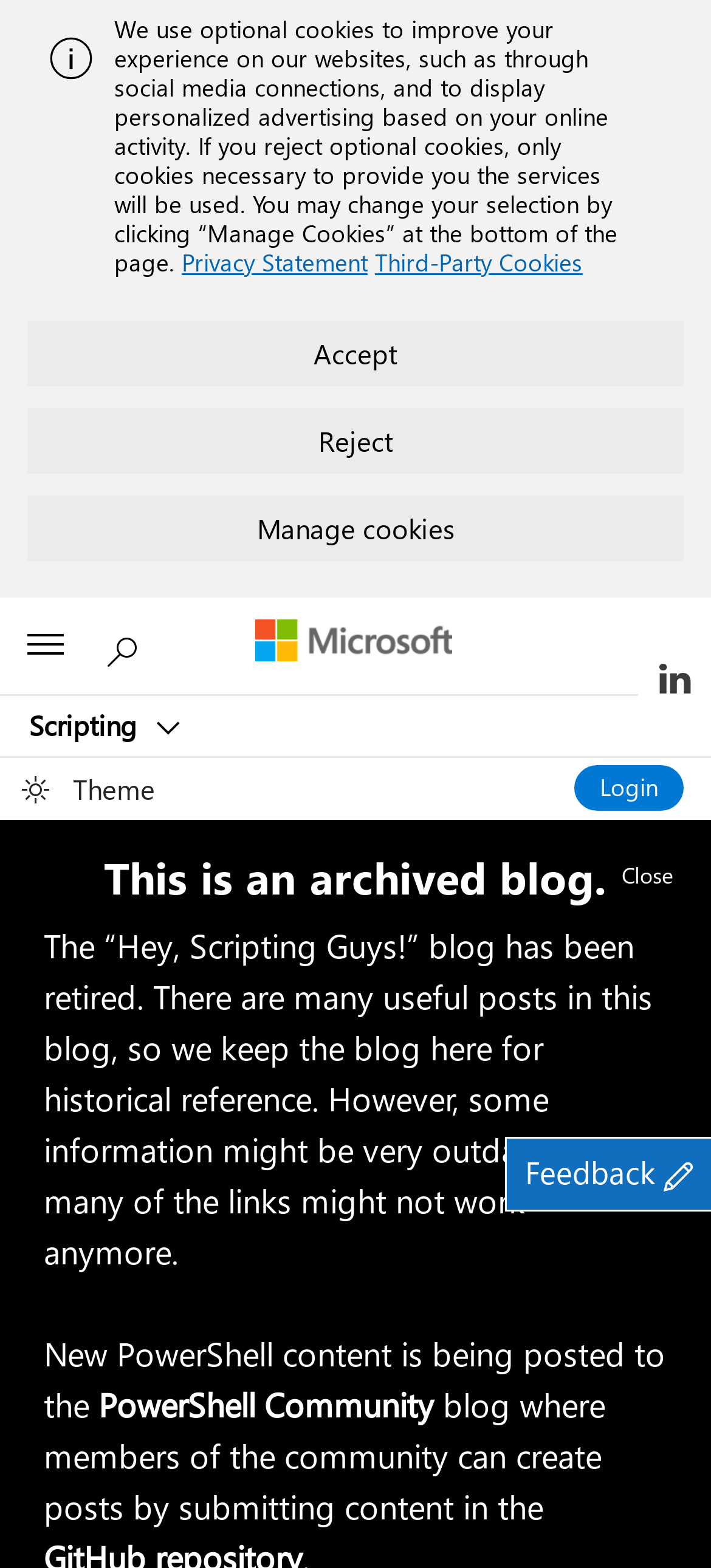Your task is to extract the text of the main heading from the webpage.

PowerTip: Working with the Maximum History Setting